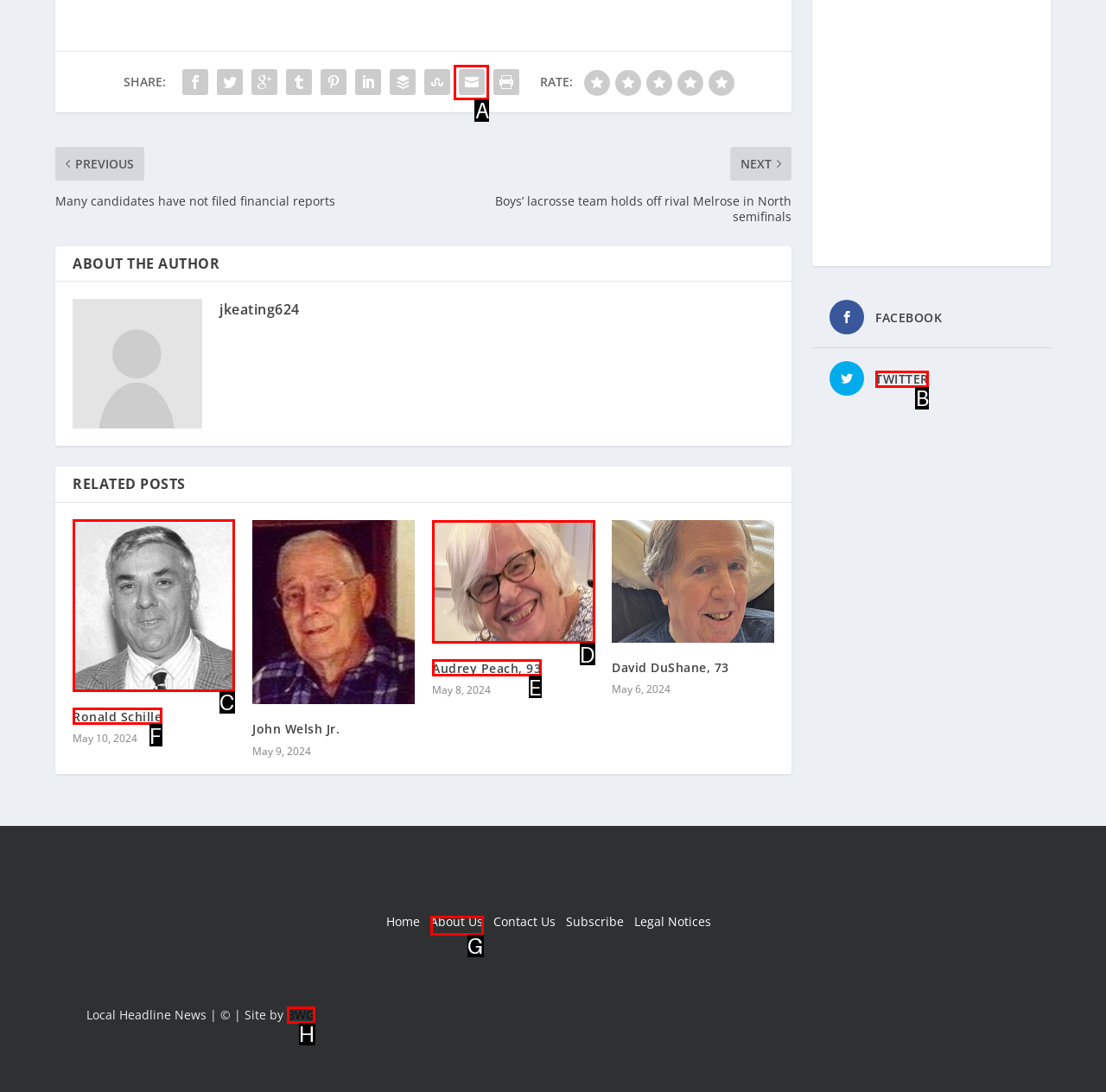Which UI element's letter should be clicked to achieve the task: Read Ronald Schille's post
Provide the letter of the correct choice directly.

C